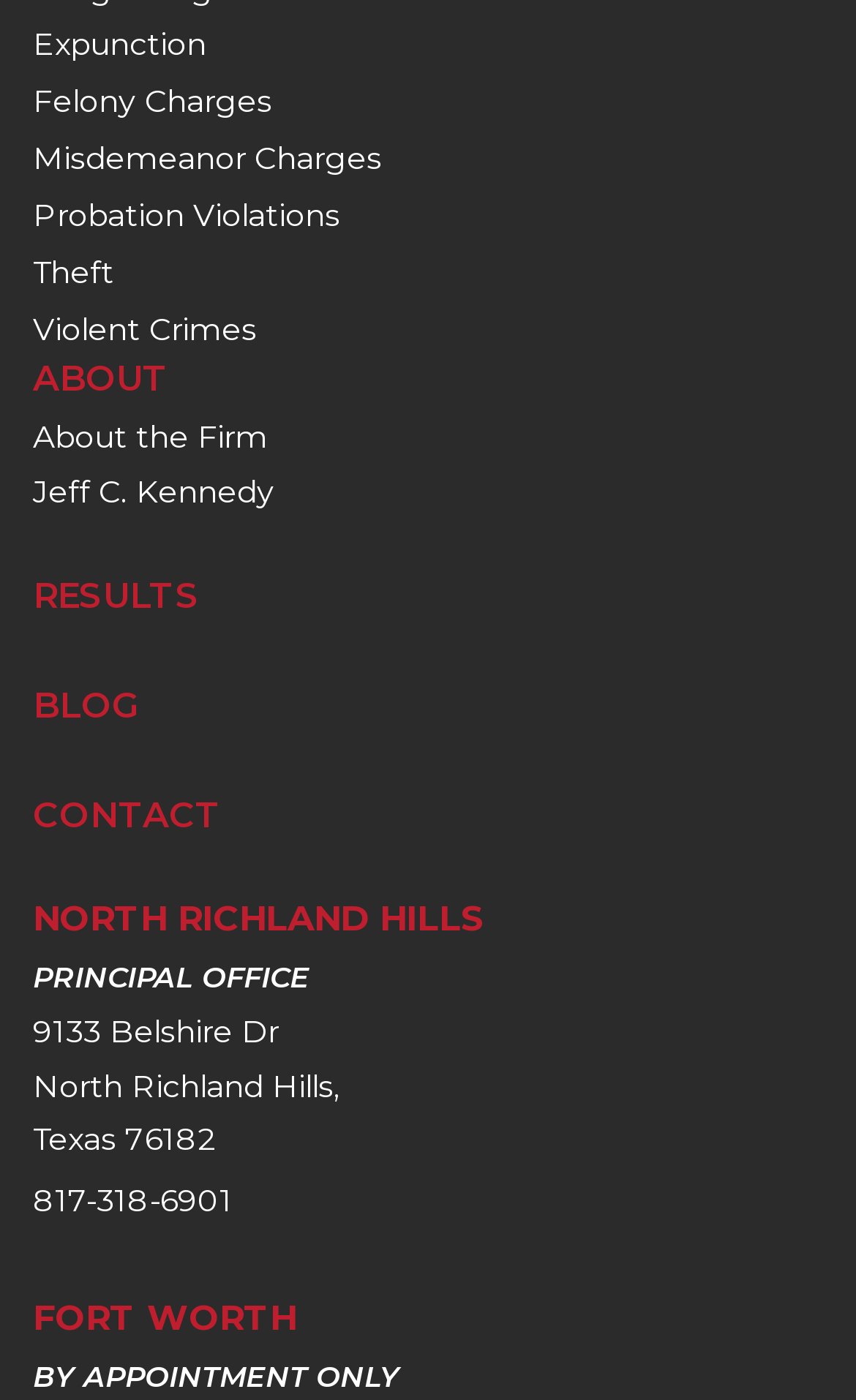Identify the bounding box coordinates of the area that should be clicked in order to complete the given instruction: "Expand the 'Main Menu' button". The bounding box coordinates should be four float numbers between 0 and 1, i.e., [left, top, right, bottom].

None